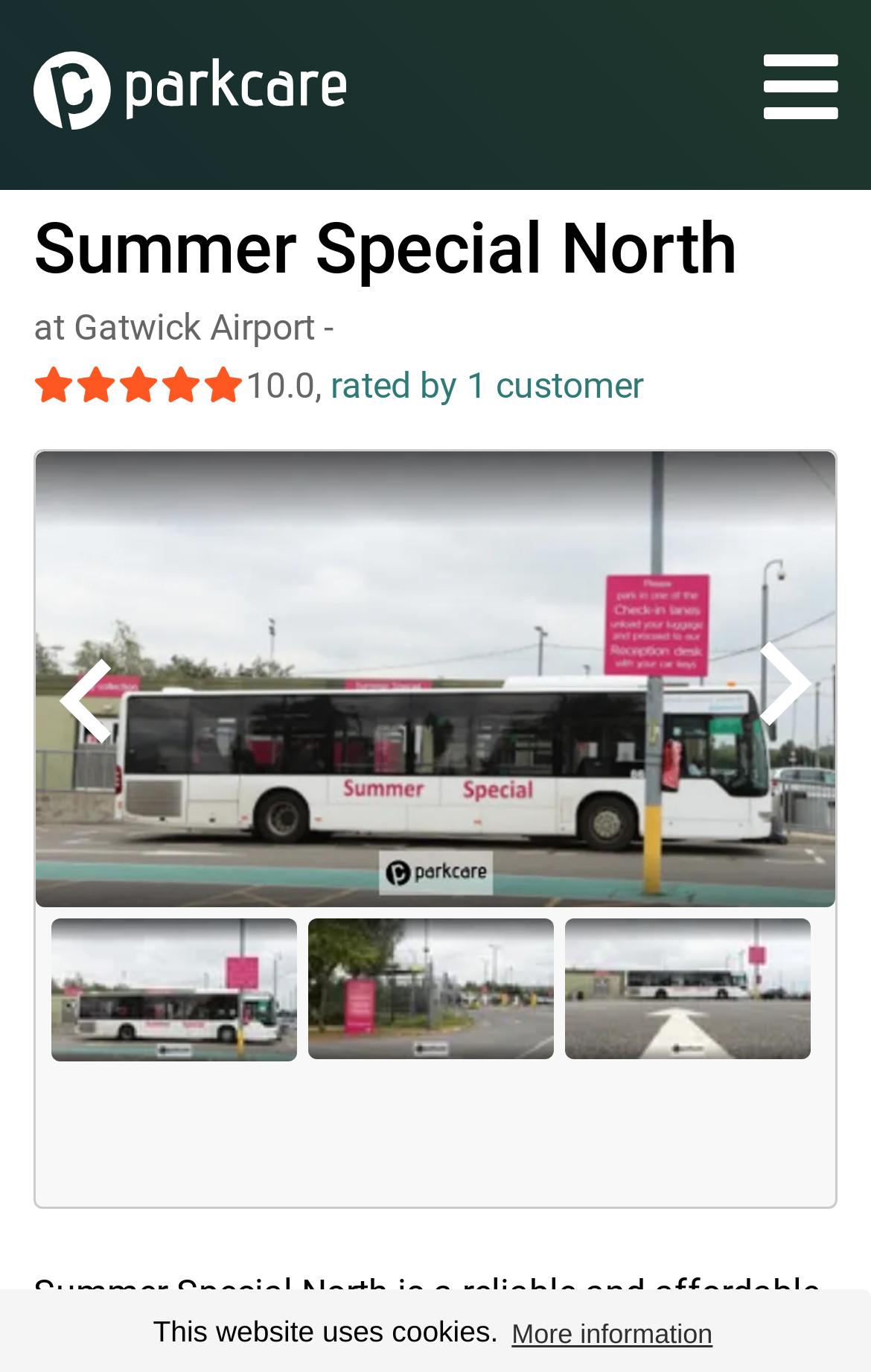Look at the image and write a detailed answer to the question: 
How many customer reviews are there?

I found the number of customer reviews by looking at the link 'rated by 1 customer', indicating that there is only 1 customer review.